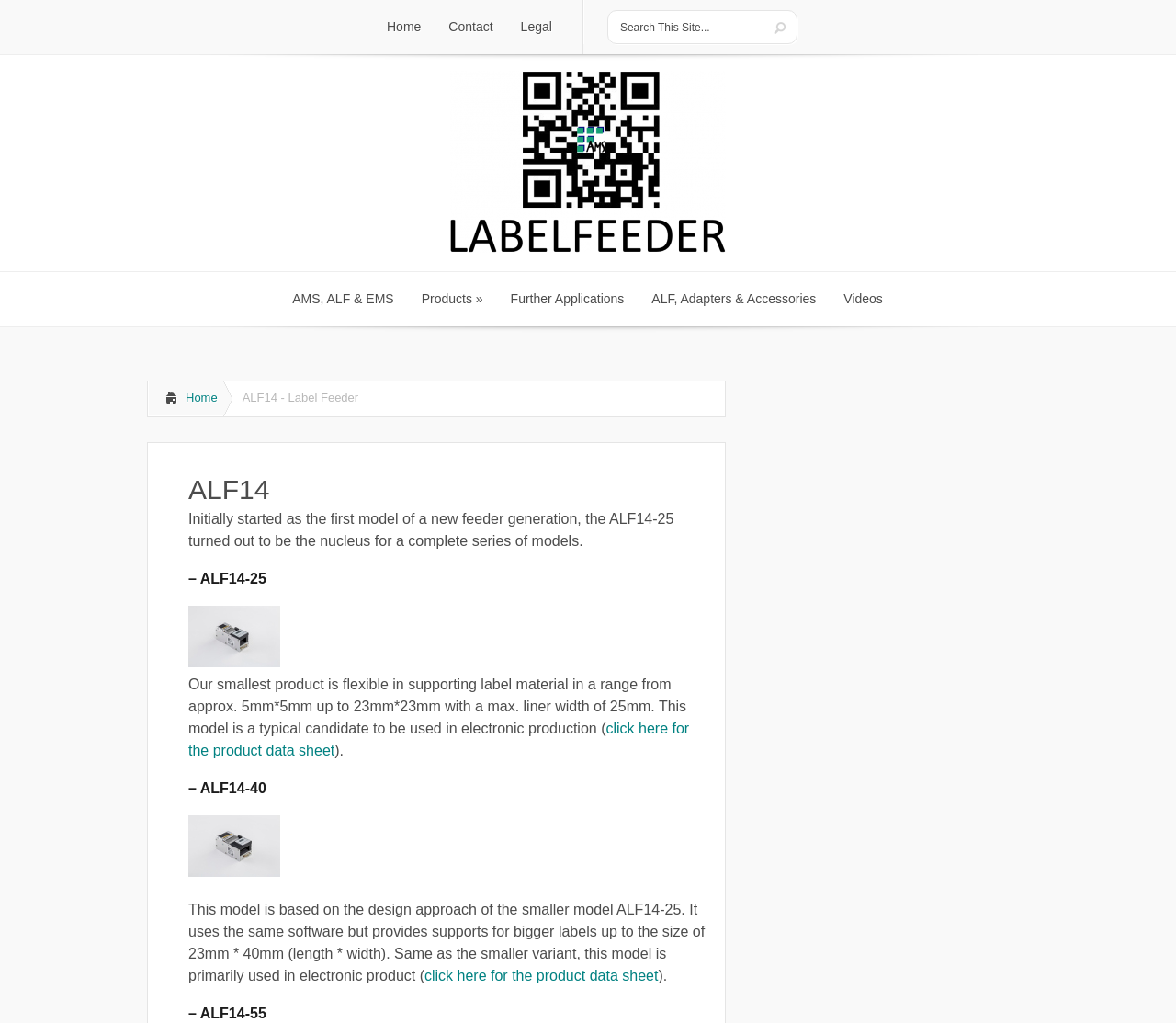How many links are there in the top navigation bar?
Answer the question with a detailed and thorough explanation.

There are three links in the top navigation bar, namely 'Home', 'Contact', and 'Legal', which can be found at the top of the webpage.